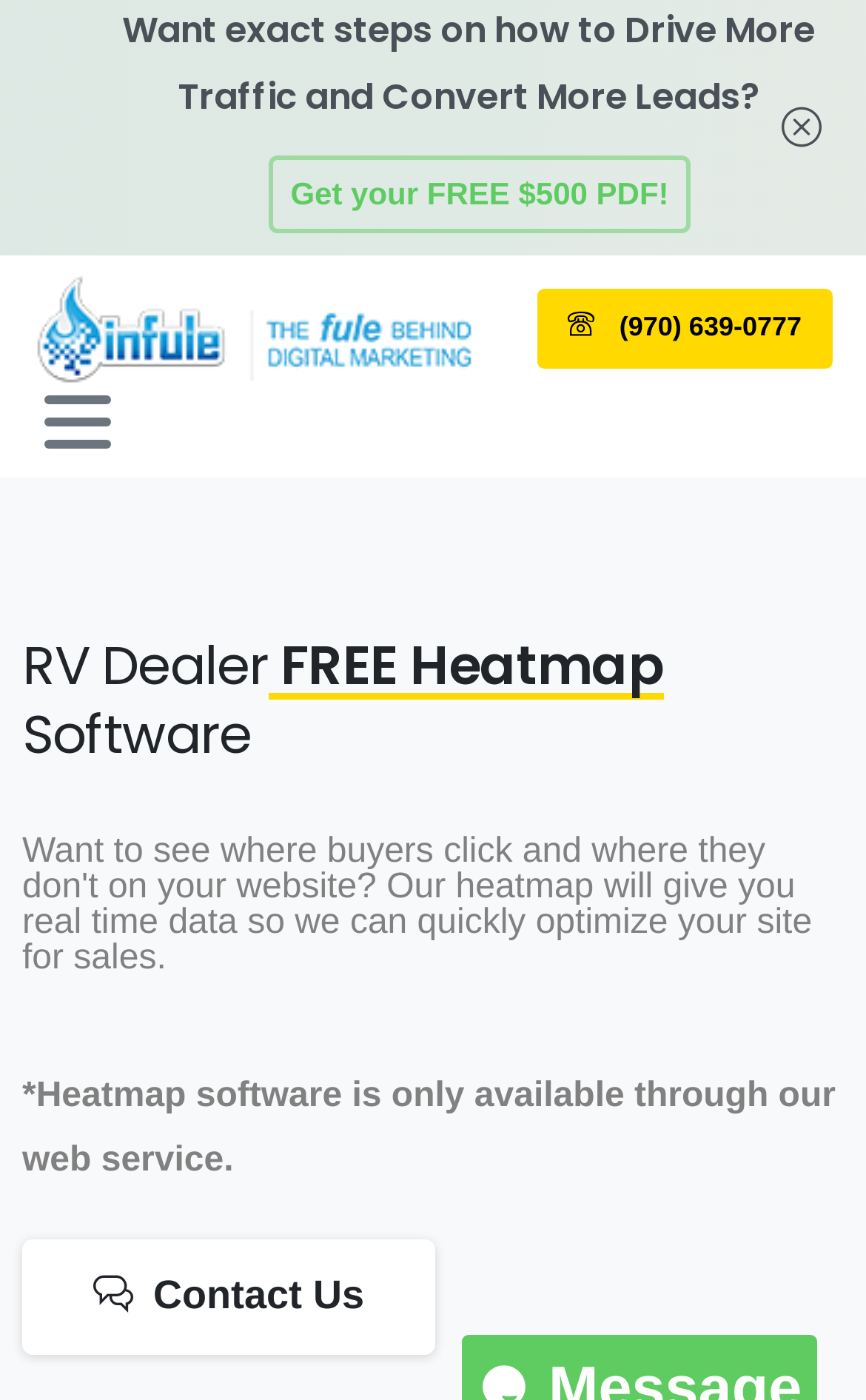Predict the bounding box coordinates of the UI element that matches this description: "parent_node: (970) 639-0777 aria-label="Toggle navigation"". The coordinates should be in the format [left, top, right, bottom] with each value between 0 and 1.

[0.038, 0.274, 0.141, 0.328]